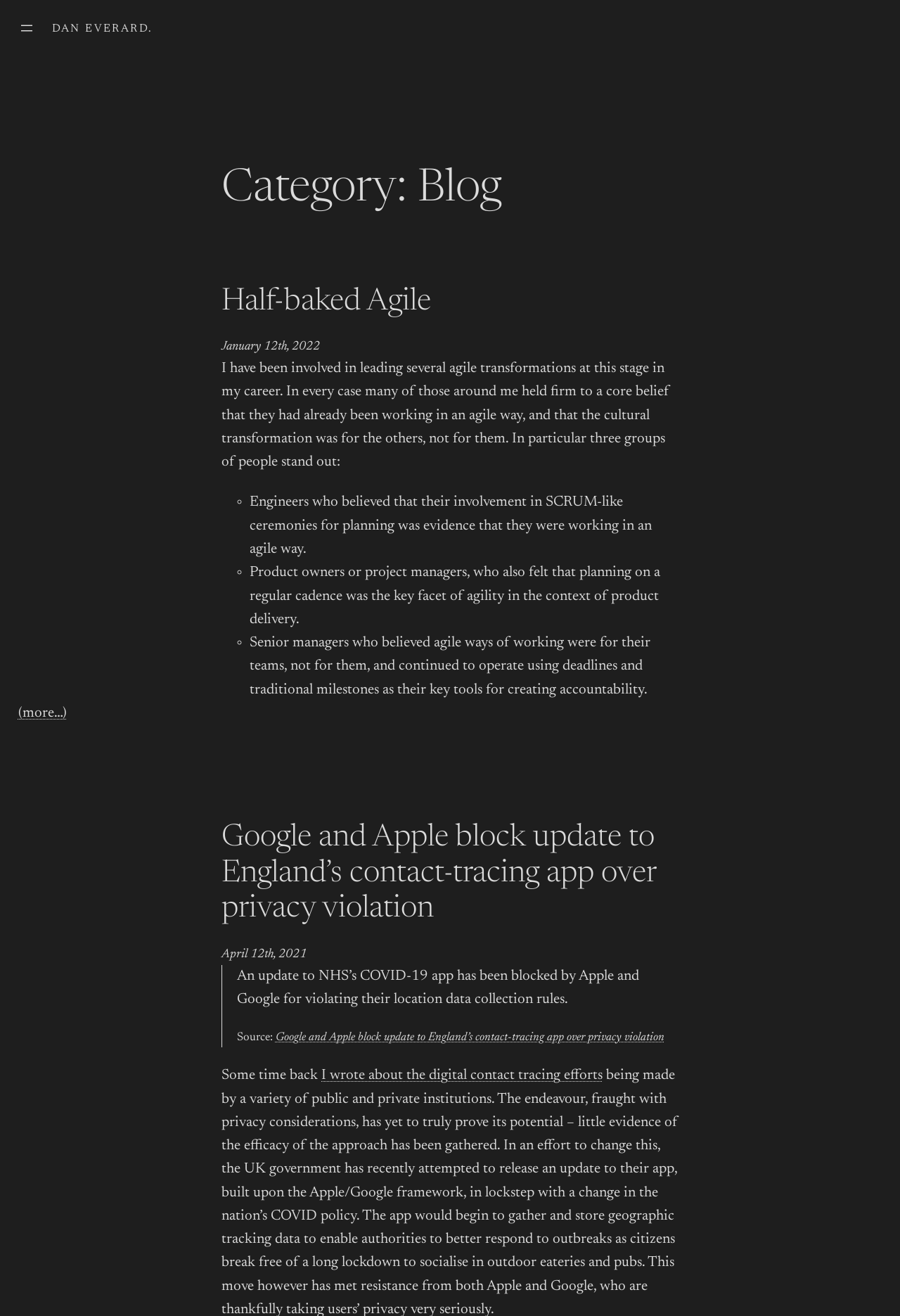What is the name of the blog author?
Offer a detailed and full explanation in response to the question.

The name of the blog author can be found in the heading element 'DAN EVERARD.' which is a child of the root element. This heading element has a bounding box with coordinates [0.057, 0.014, 0.17, 0.029] and contains a link with the same text.